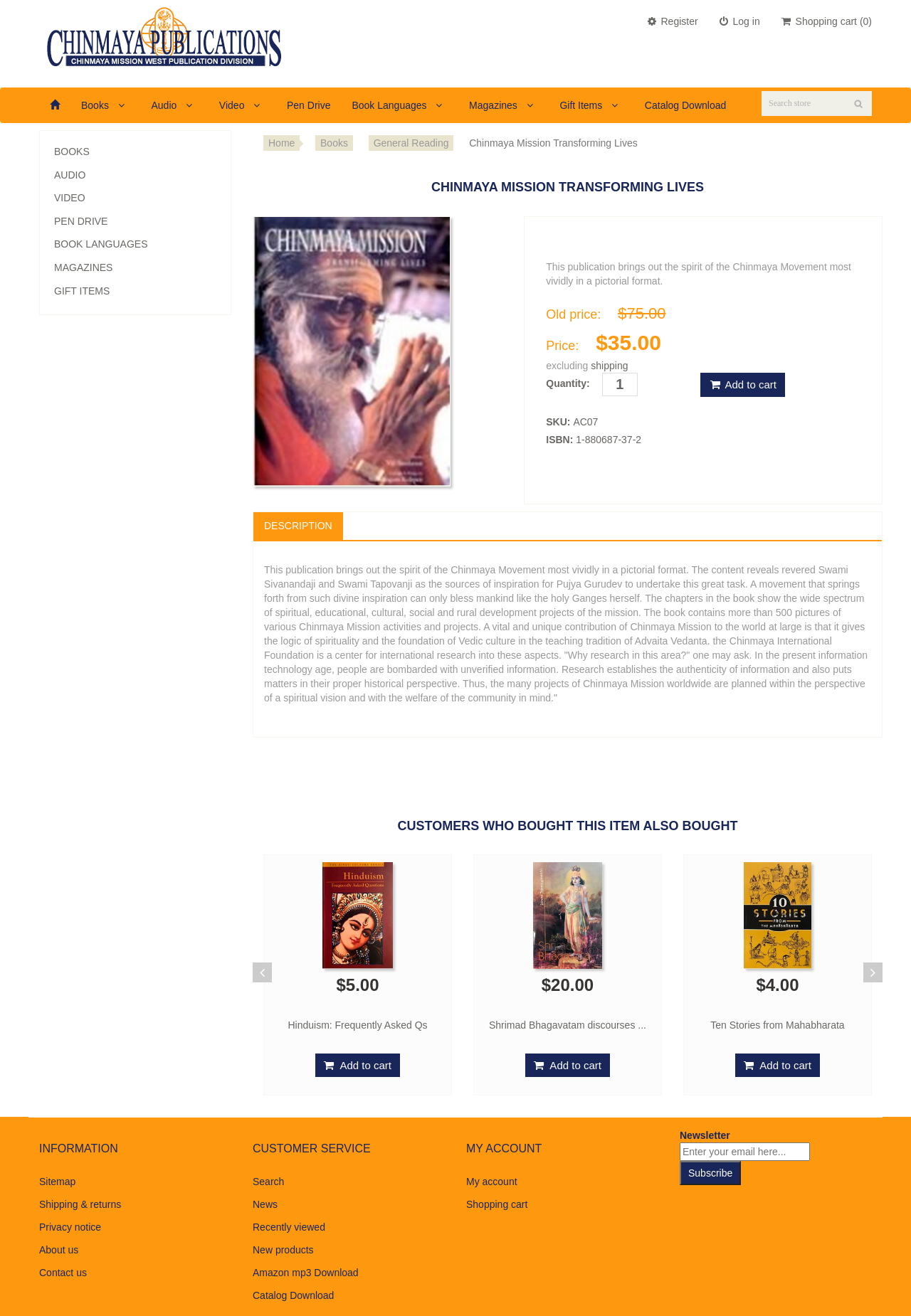Find the bounding box coordinates for the area that must be clicked to perform this action: "Click on the link 'An Oral History Interview'".

None